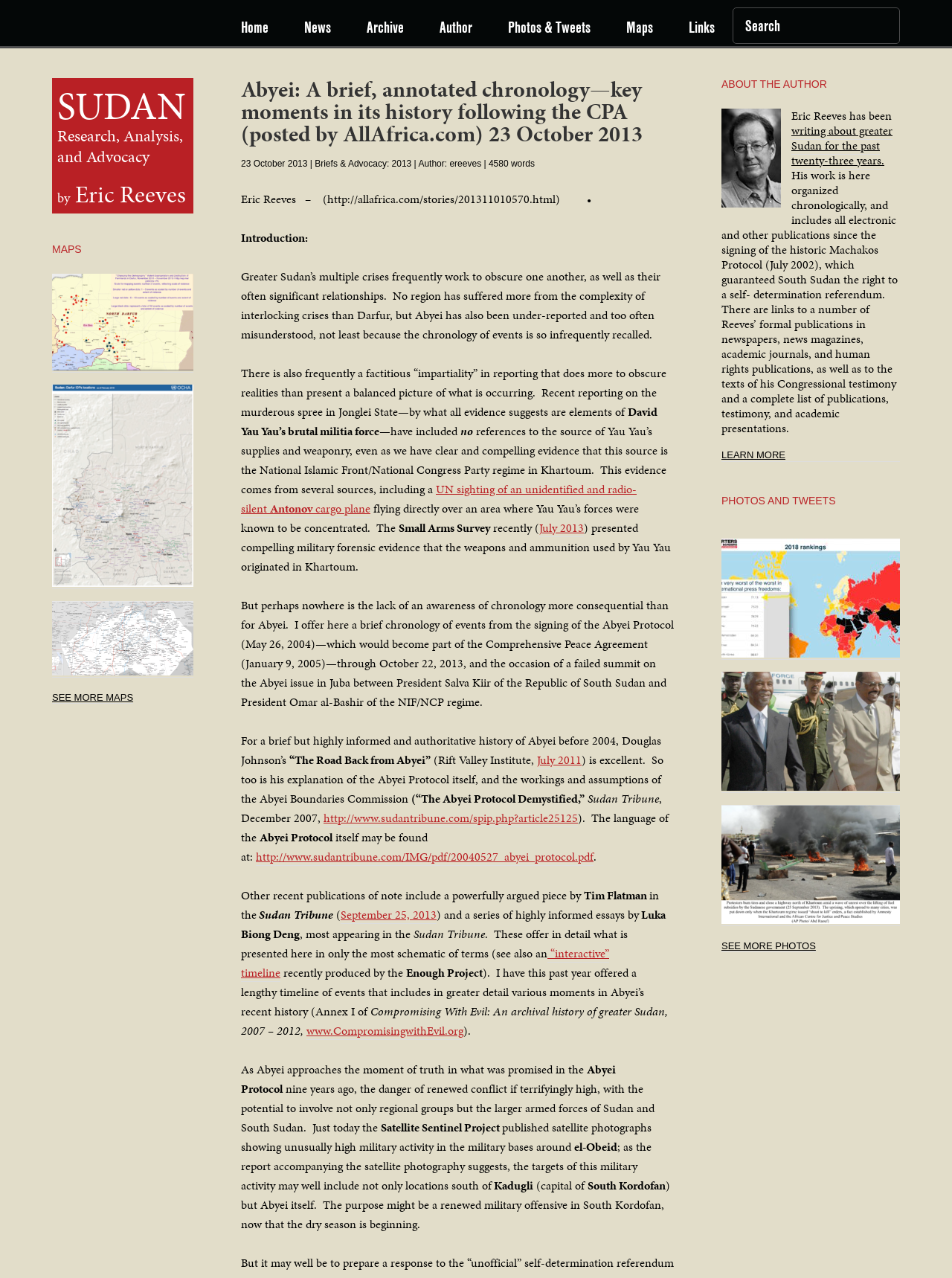Please provide a comprehensive answer to the question based on the screenshot: What is the name of the author of the article?

The author's name is mentioned in the article as 'Eric Reeves' which is also a link to the author's profile.